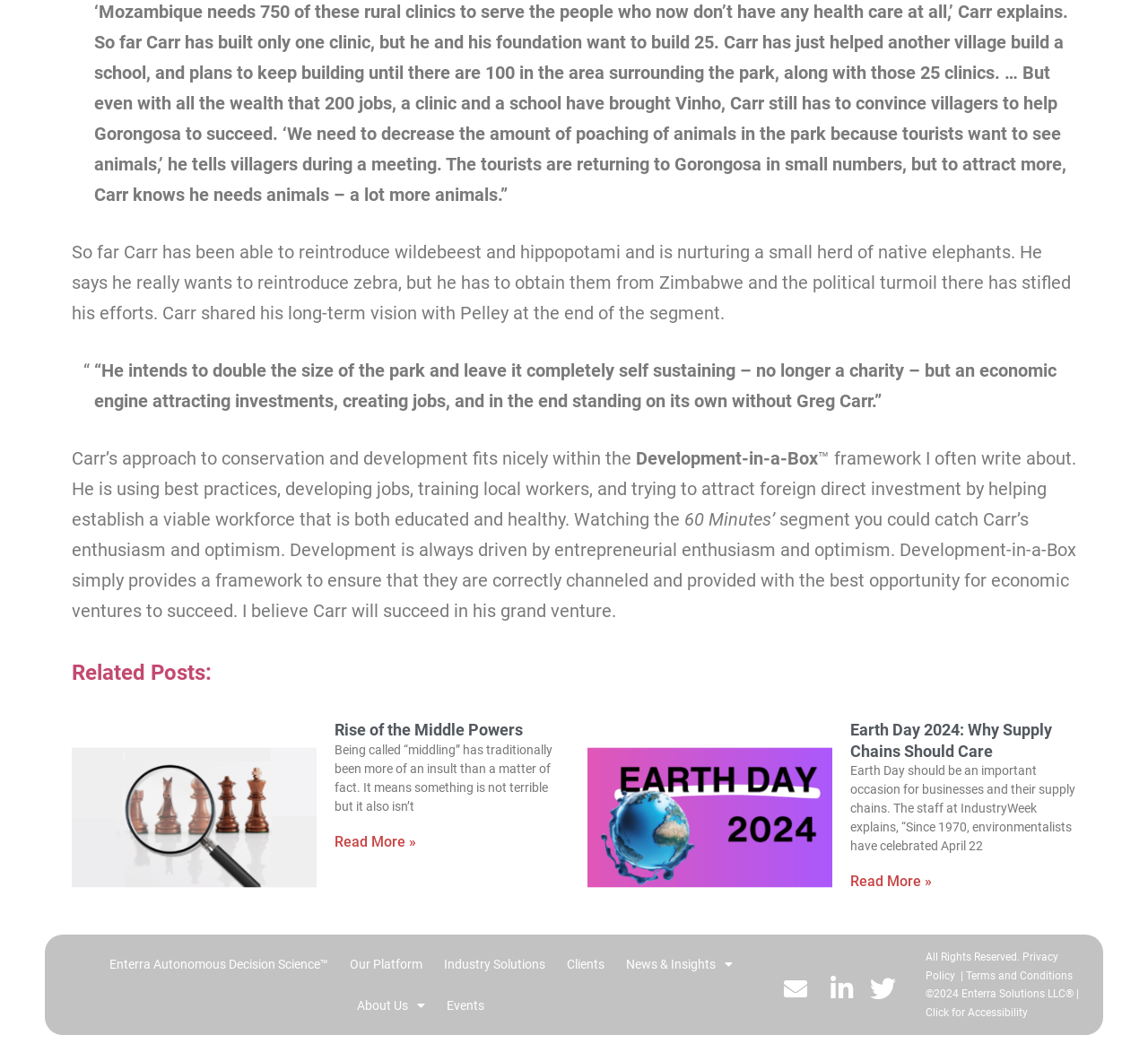Find and indicate the bounding box coordinates of the region you should select to follow the given instruction: "View Privacy Policy".

[0.806, 0.911, 0.922, 0.941]